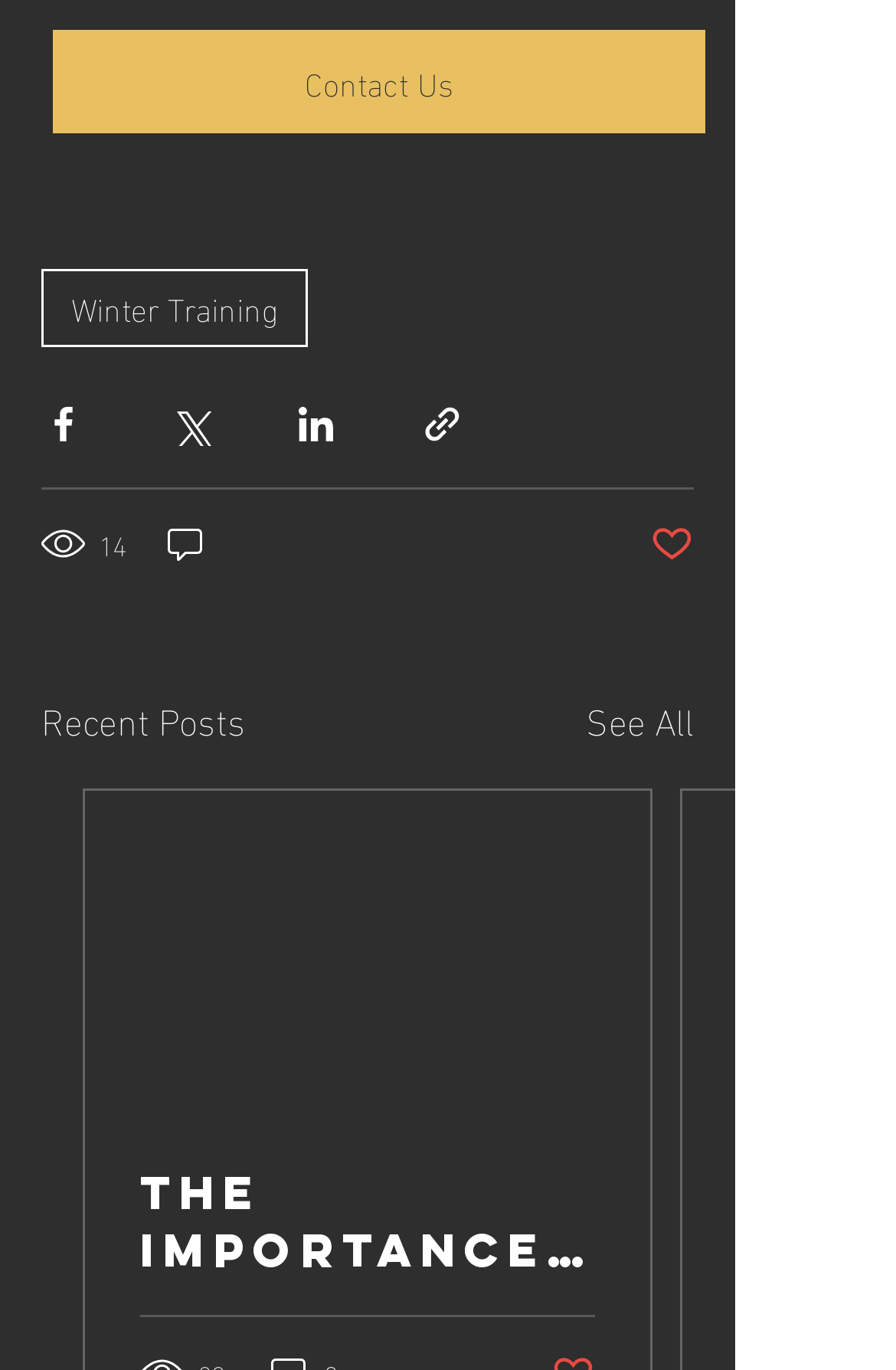What is the title of the section below the navigation?
Respond with a short answer, either a single word or a phrase, based on the image.

Recent Posts